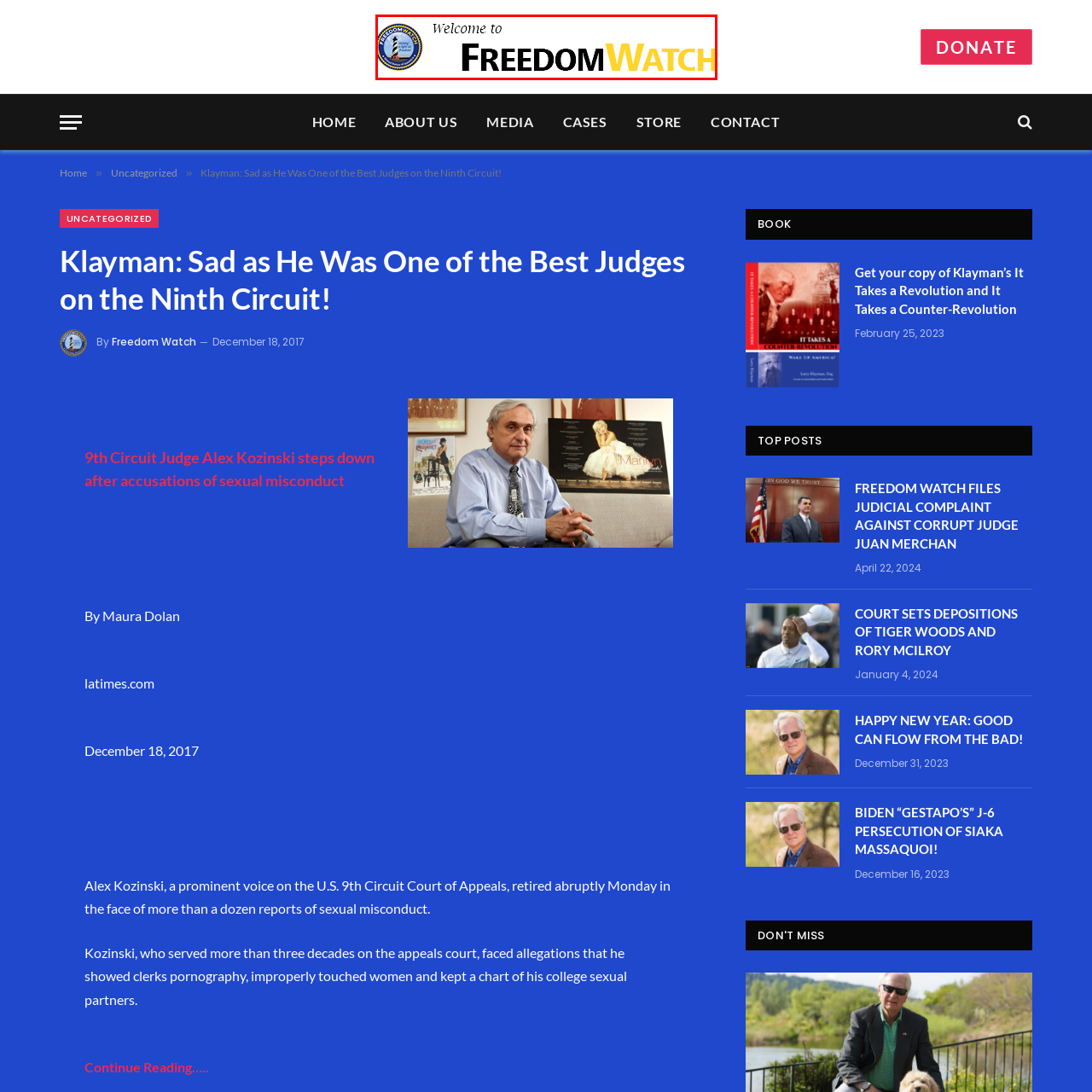What is emphasized in the logo?
Look closely at the image highlighted by the red bounding box and give a comprehensive answer to the question.

The bold lettering in the logo emphasizes the name 'Freedom Watch', which reflects the organization's focus on advocating for individual liberties and judicial accountability. This emphasis is intentional, as it highlights the core purpose of the organization.